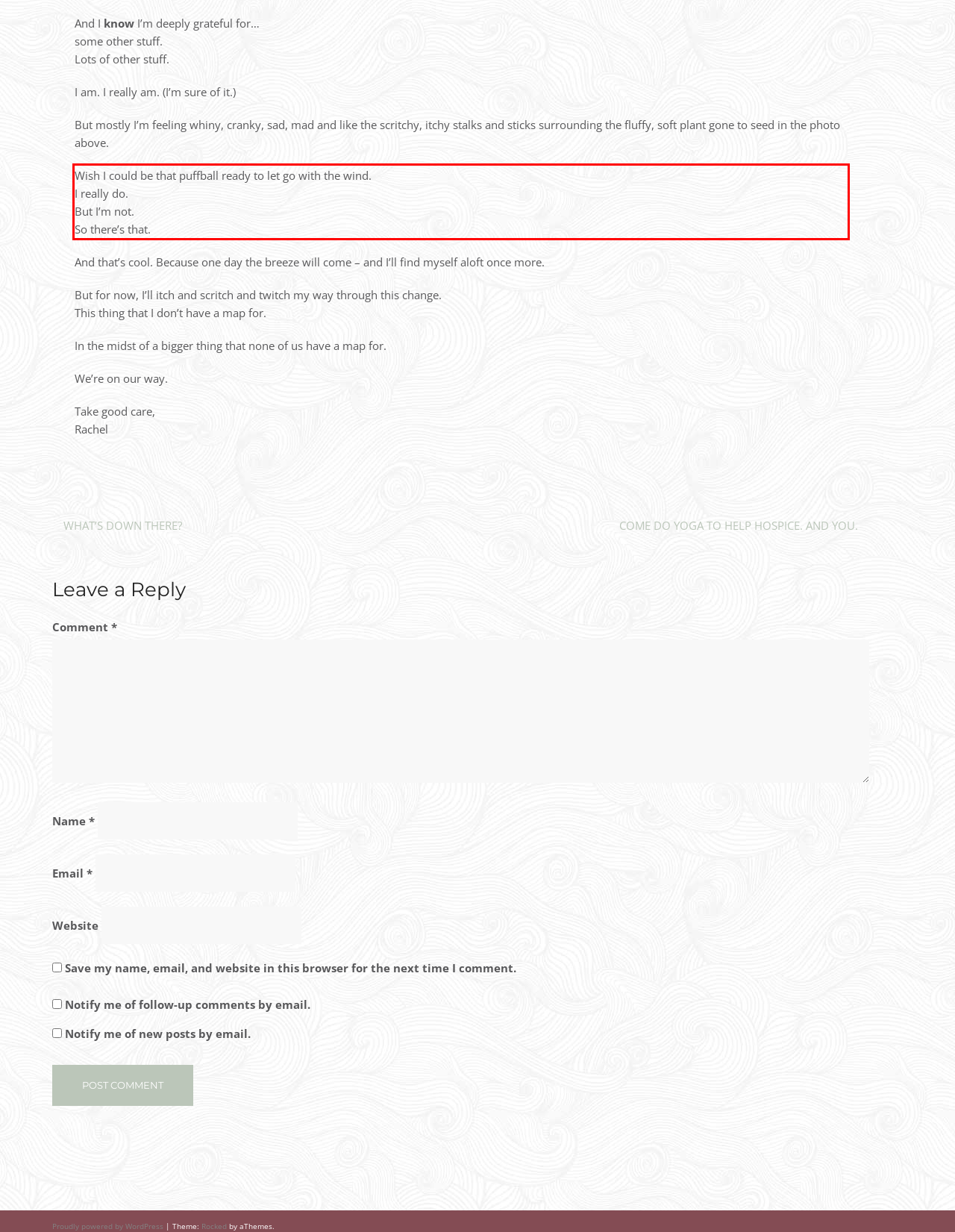Within the provided webpage screenshot, find the red rectangle bounding box and perform OCR to obtain the text content.

Wish I could be that puffball ready to let go with the wind. I really do. But I’m not. So there’s that.